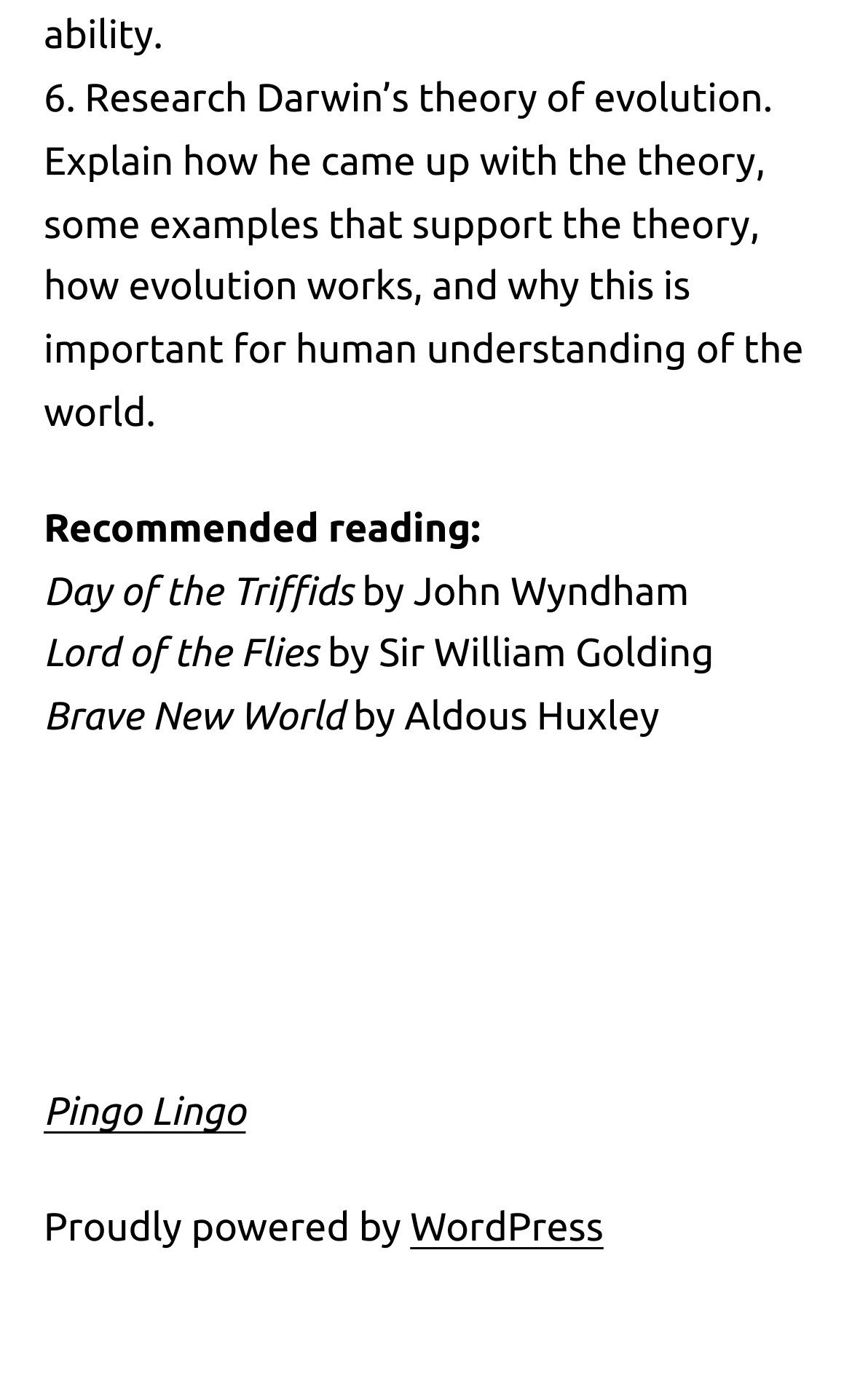What is the name of the link mentioned above 'Proudly powered by'?
Using the image as a reference, answer with just one word or a short phrase.

Pingo Lingo